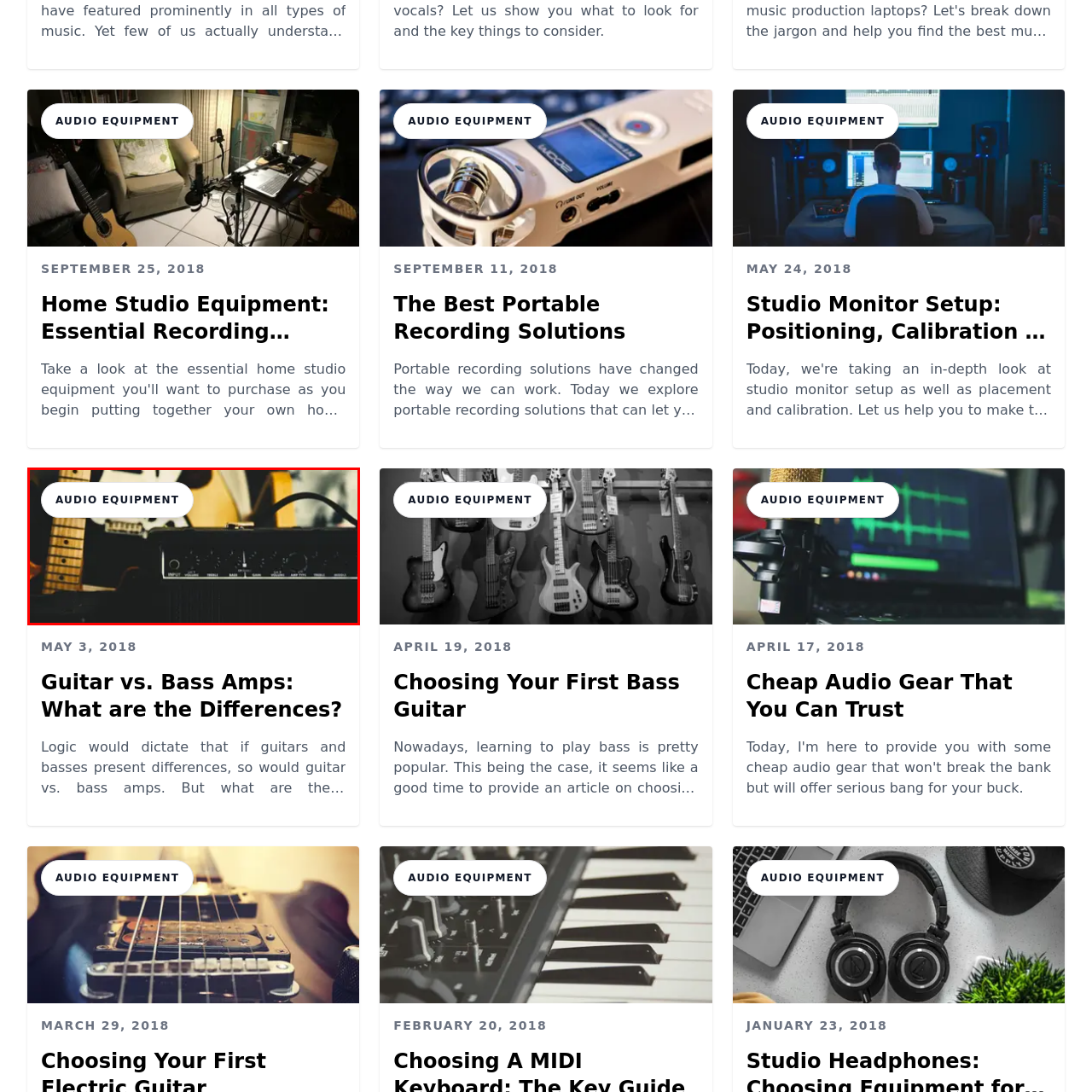Direct your attention to the zone enclosed by the orange box, How many guitars are visible? 
Give your response in a single word or phrase.

Two